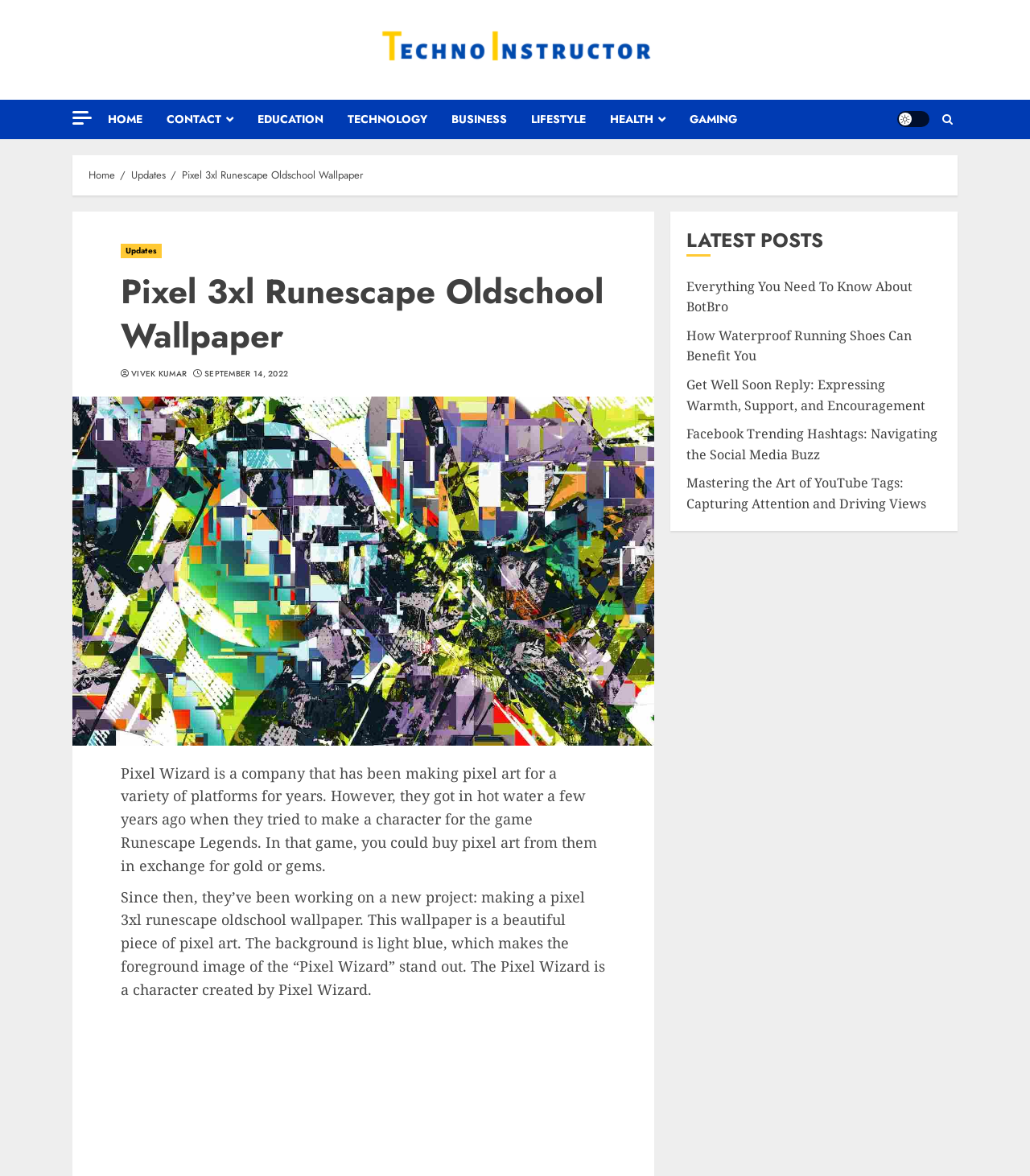Based on the element description: "Pixel 3xl Runescape Oldschool Wallpaper", identify the UI element and provide its bounding box coordinates. Use four float numbers between 0 and 1, [left, top, right, bottom].

[0.177, 0.142, 0.352, 0.156]